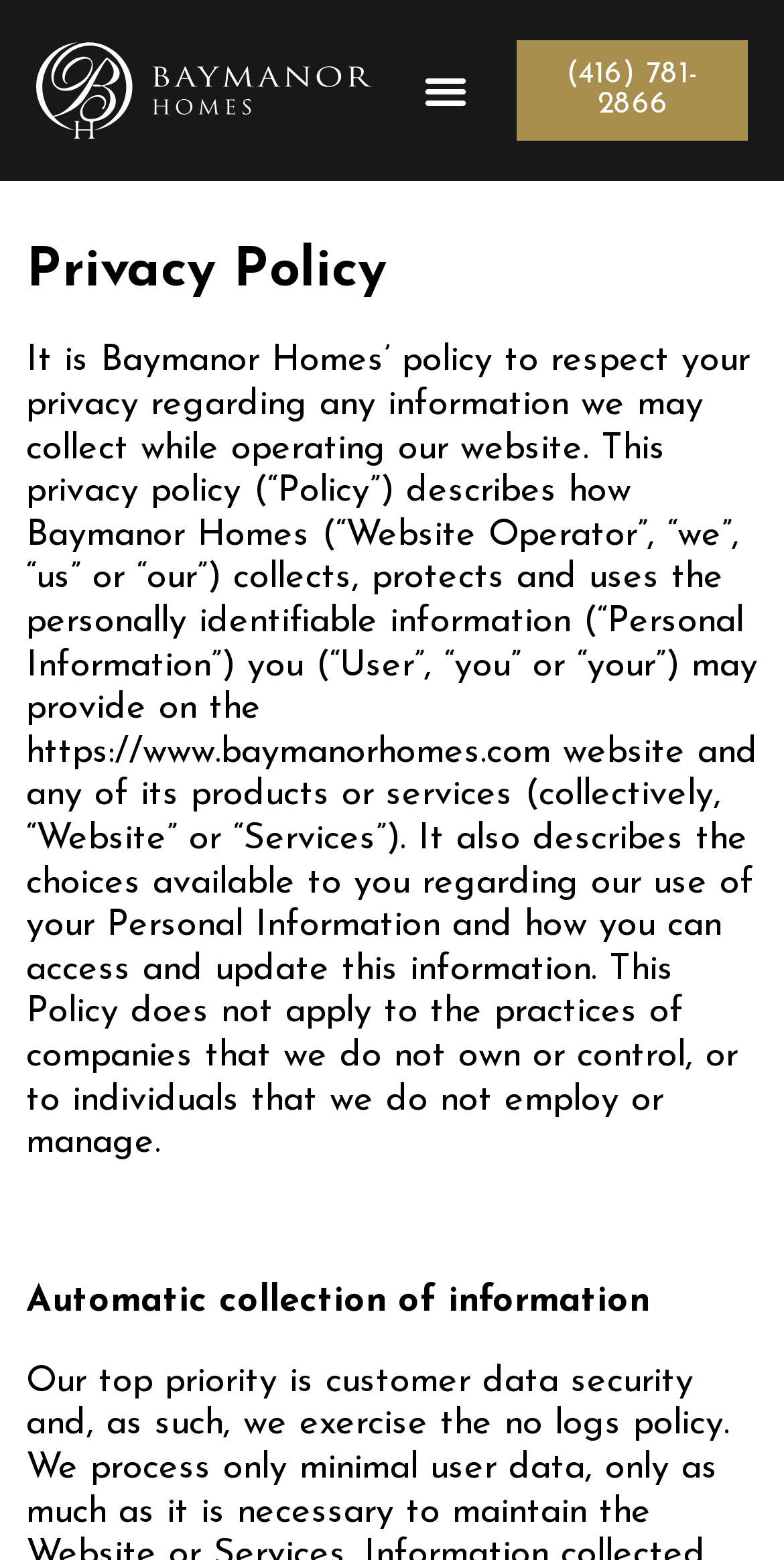What is the purpose of the privacy policy?
Provide a comprehensive and detailed answer to the question.

The purpose of the privacy policy can be inferred from the StaticText element that describes the policy, which states that it is Baymanor Homes' policy to 'respect your privacy regarding any information we may collect while operating our website'.